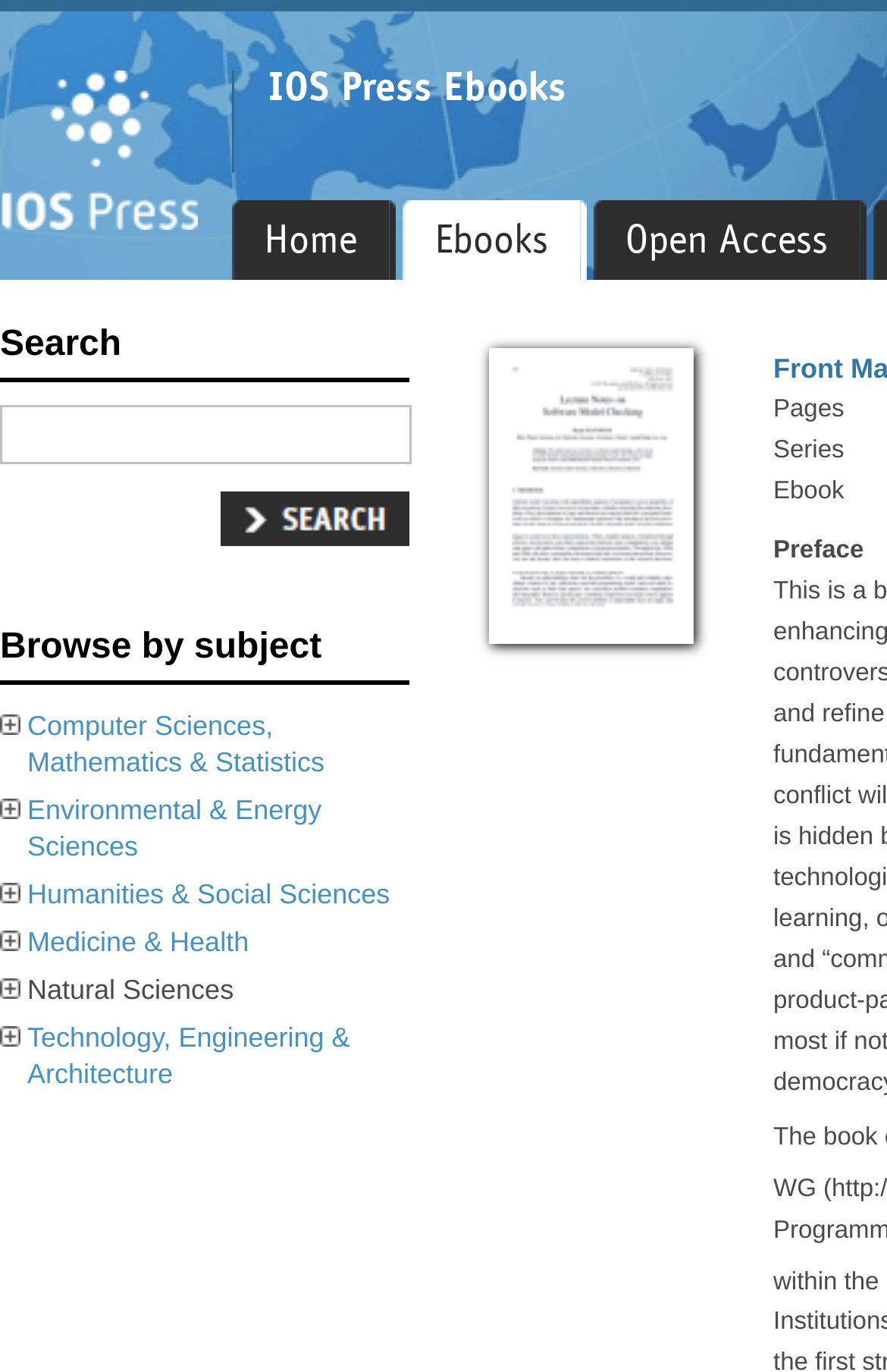Identify the bounding box coordinates of the clickable region to carry out the given instruction: "click the SideSearch button".

[0.249, 0.358, 0.462, 0.398]